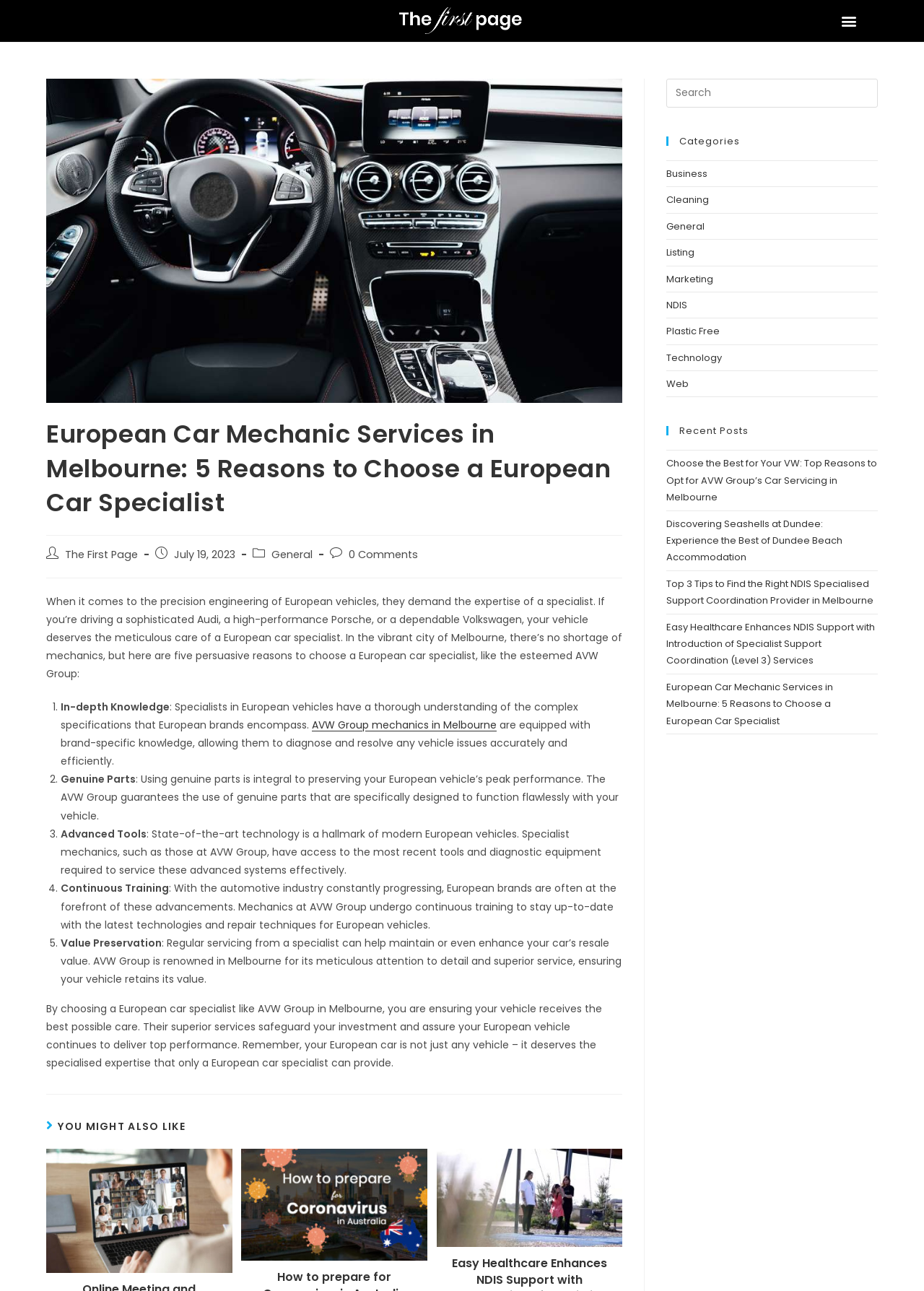Provide the bounding box coordinates for the UI element that is described by this text: "0 Comments". The coordinates should be in the form of four float numbers between 0 and 1: [left, top, right, bottom].

[0.377, 0.424, 0.452, 0.435]